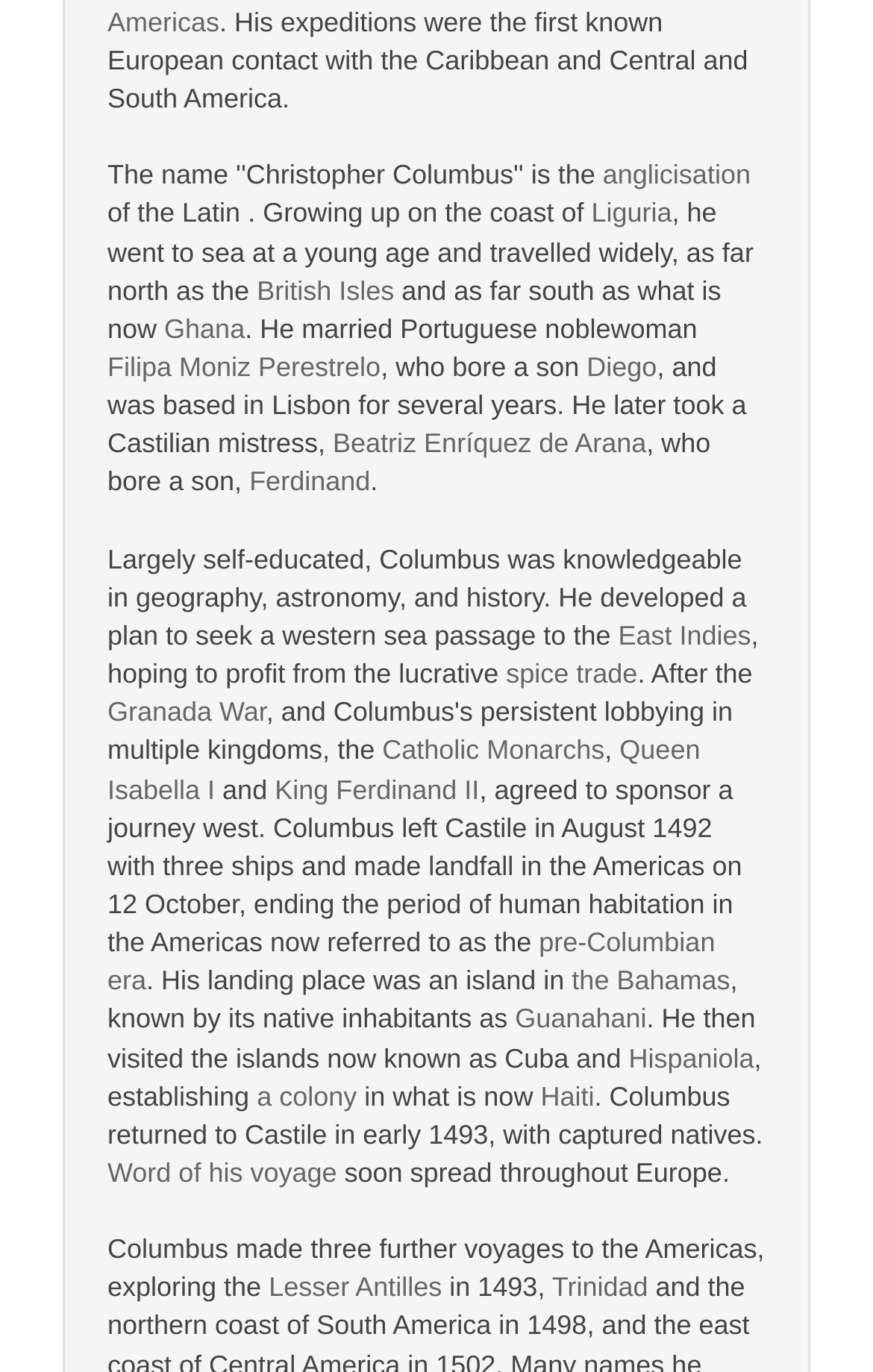Identify the bounding box coordinates for the element you need to click to achieve the following task: "Learn about the pre-Columbian era". Provide the bounding box coordinates as four float numbers between 0 and 1, in the form [left, top, right, bottom].

[0.123, 0.675, 0.819, 0.726]